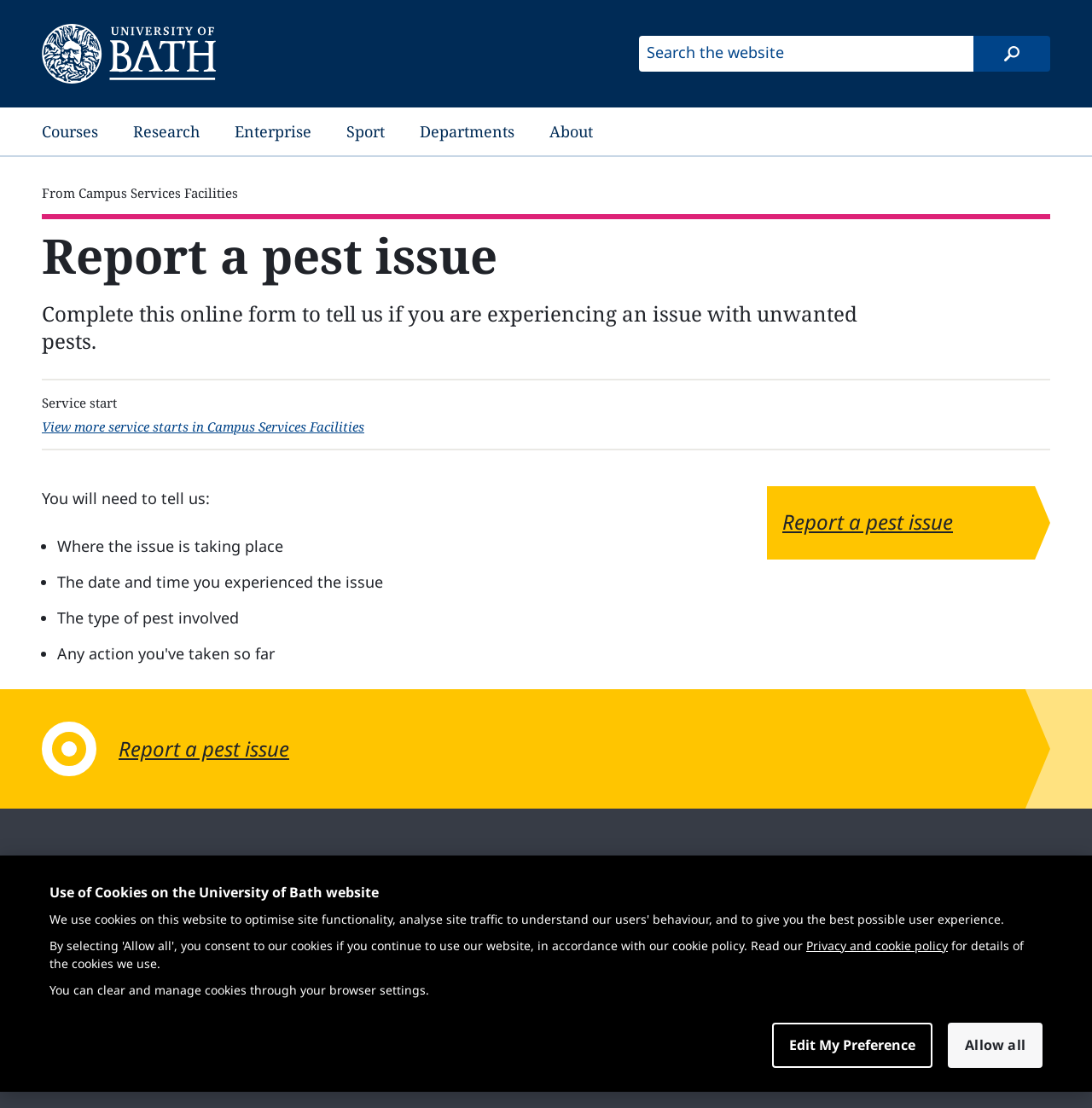Determine the bounding box coordinates for the area that should be clicked to carry out the following instruction: "Go to the University of Bath homepage".

[0.038, 0.022, 0.259, 0.075]